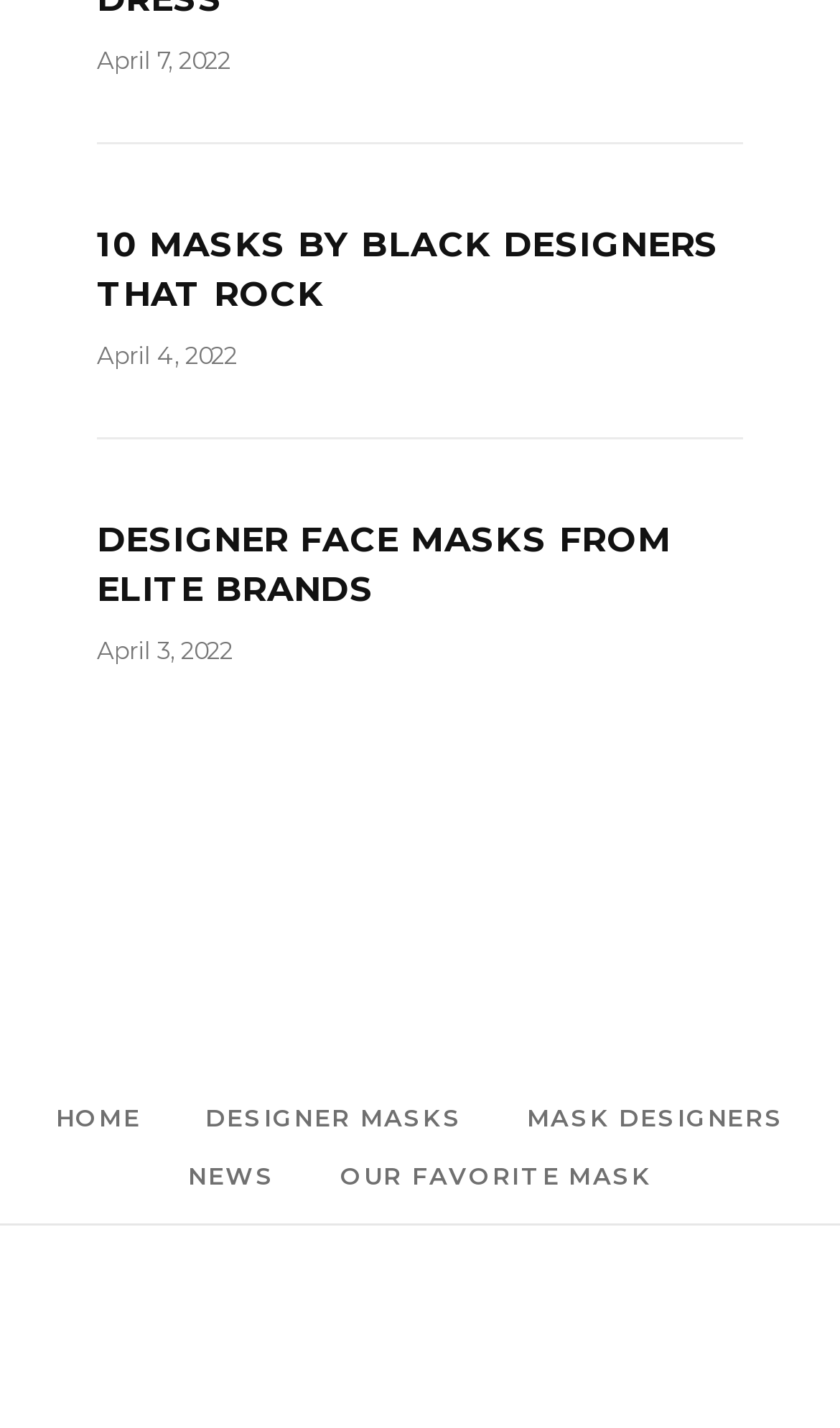Determine the bounding box coordinates for the element that should be clicked to follow this instruction: "explore designer masks". The coordinates should be given as four float numbers between 0 and 1, in the format [left, top, right, bottom].

[0.244, 0.772, 0.551, 0.794]